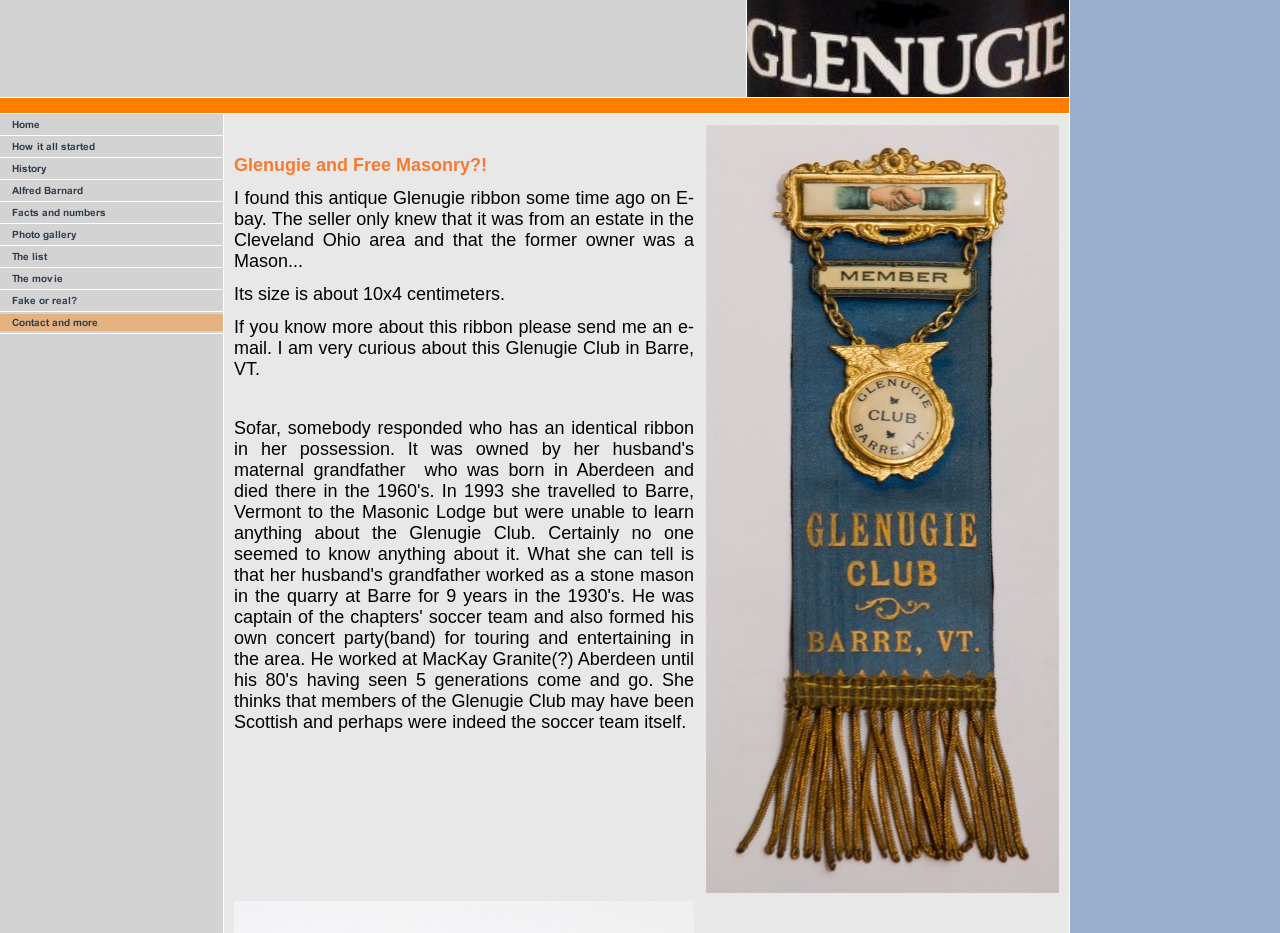Highlight the bounding box coordinates of the region I should click on to meet the following instruction: "Send an email to info@orangebeachalabamafishingcharter.com".

None